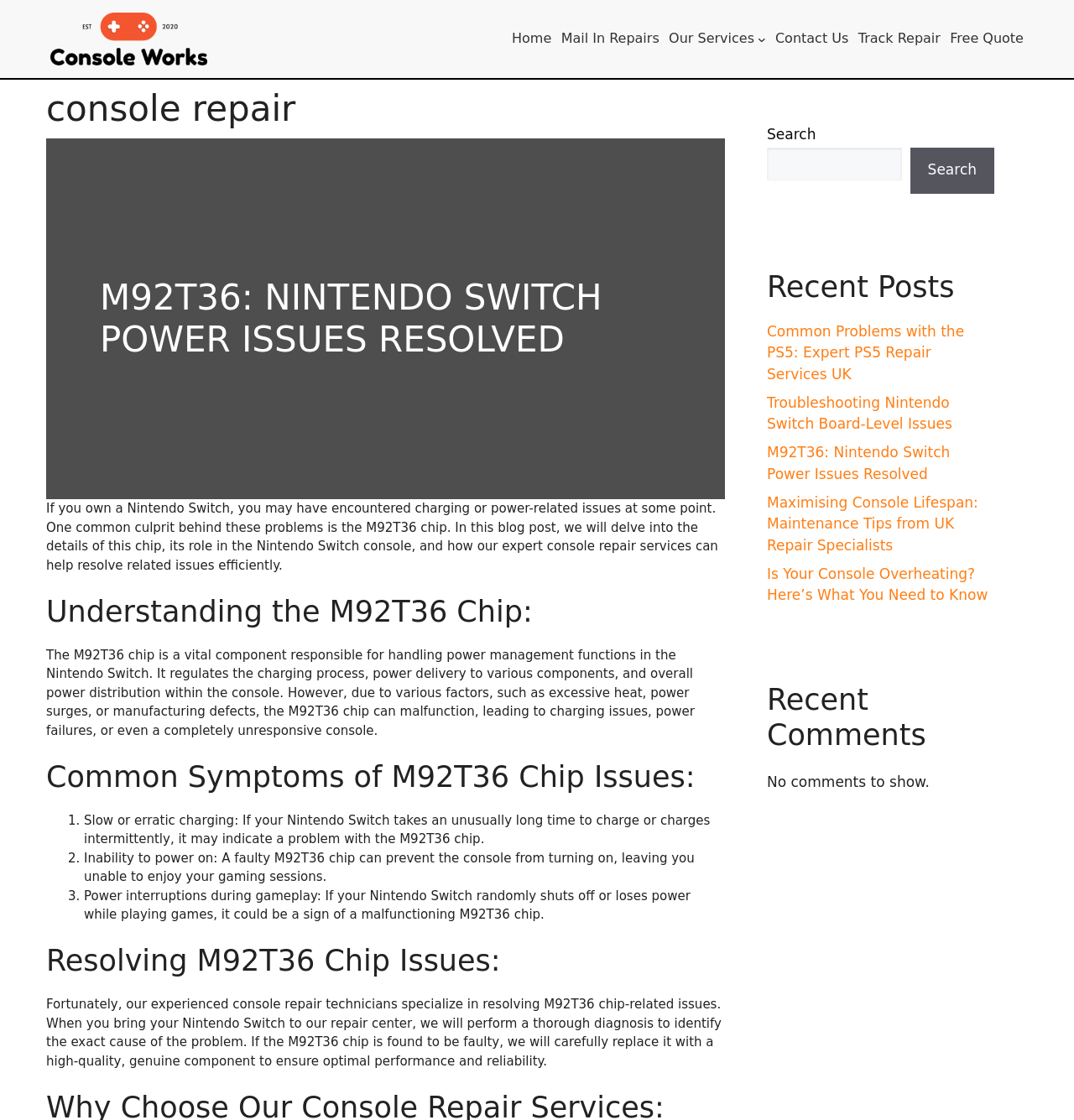What are the common symptoms of M92T36 chip issues?
Please utilize the information in the image to give a detailed response to the question.

The webpage lists three common symptoms of M92T36 chip issues: slow or erratic charging, inability to power on, and power interruptions during gameplay.